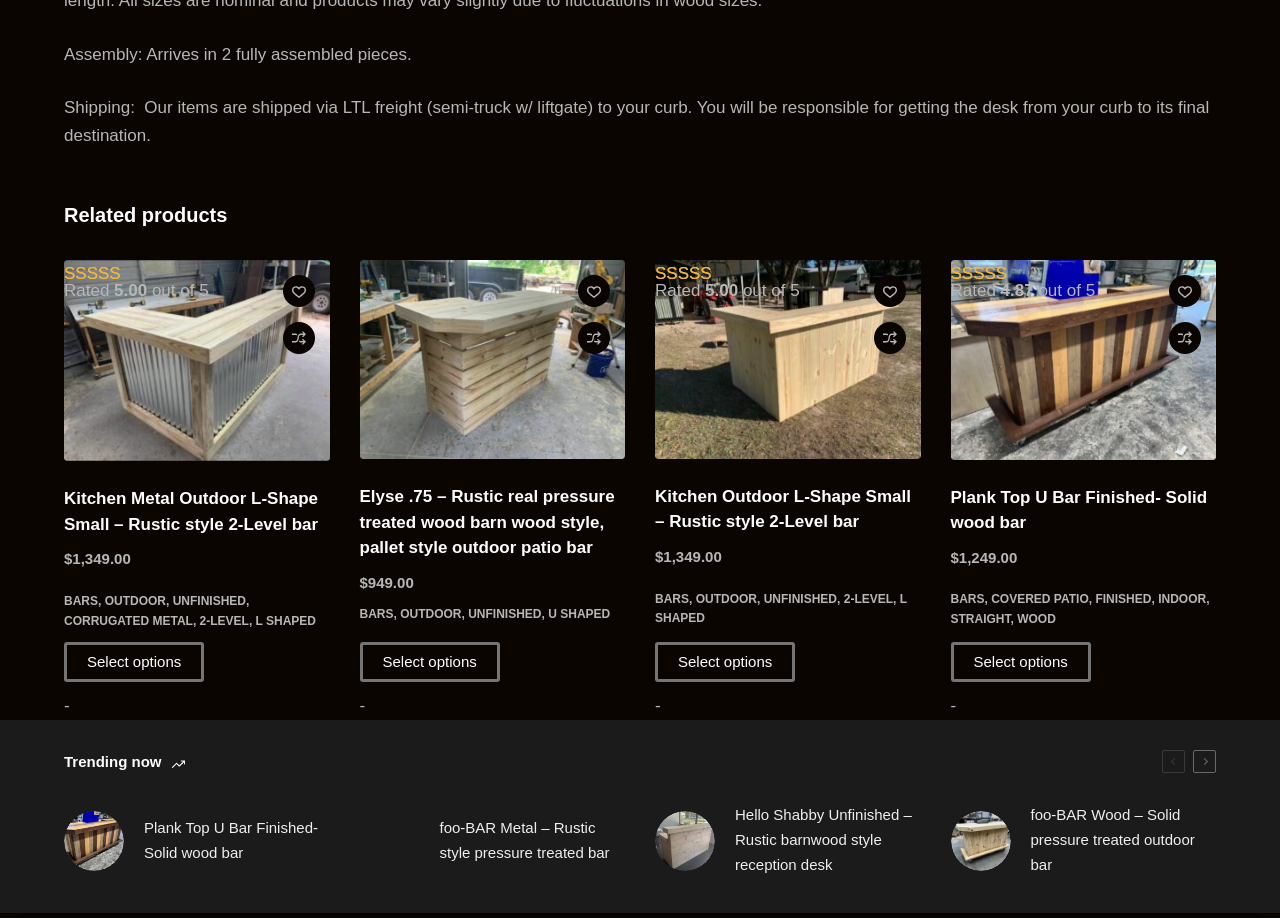What is the style of the Elyse.75 product? Using the information from the screenshot, answer with a single word or phrase.

Rustic